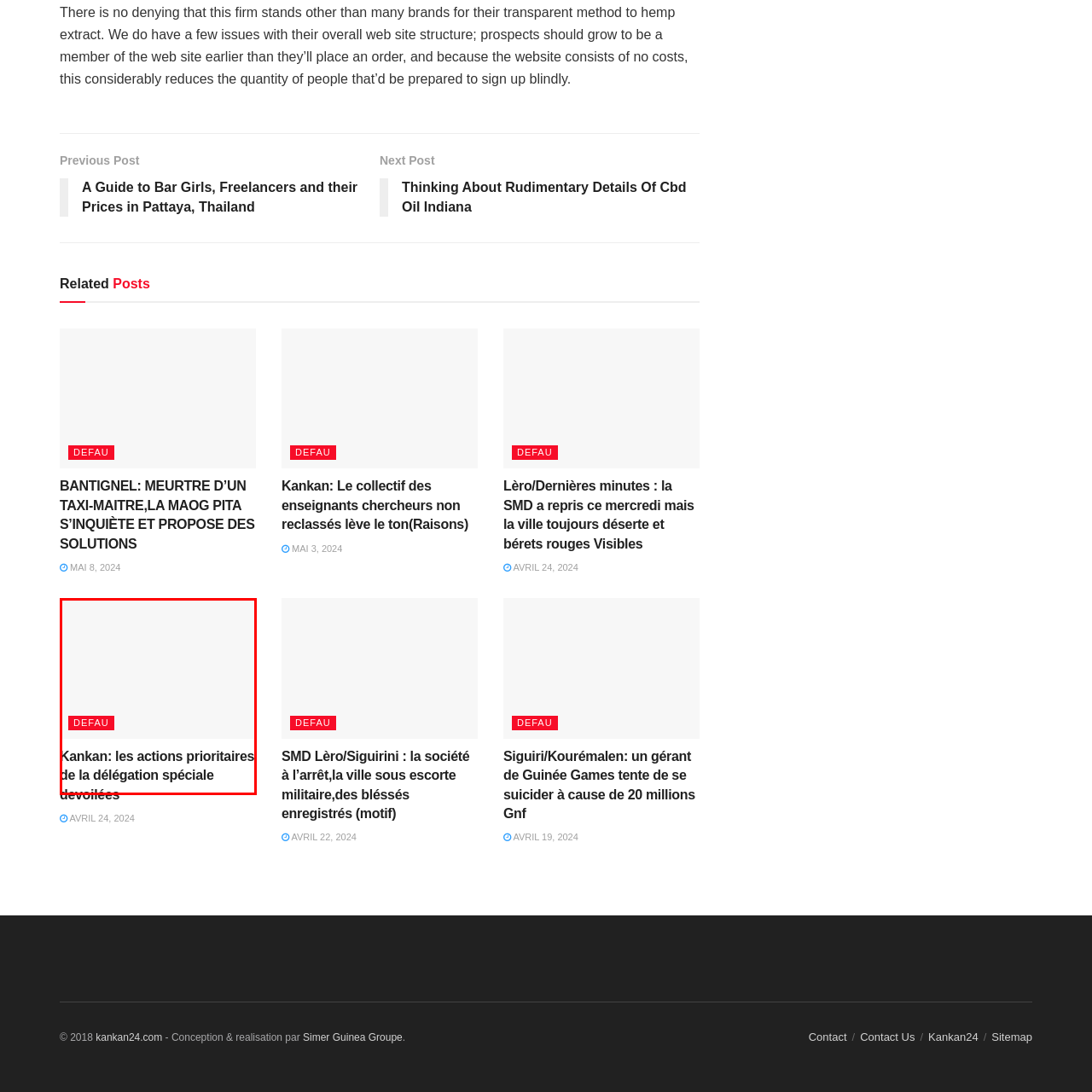Elaborate on the contents of the image marked by the red border.

The image features a headline that reads "Kankan: les actions prioritaires de la délégation spéciale dévoilées," indicating a discussion about the priority actions taken by a special delegation in Kankan. Below the headline, there is a prominent red link labeled "DEFAU," suggesting further action or information related to the topic. This visual representation highlights a critical update or announcement regarding the administrative or governance strategies in Kankan, capturing the attention of readers interested in local developments. The clean design of the image emphasizes clarity and focus on the headline's content, making it visually engaging and informative.